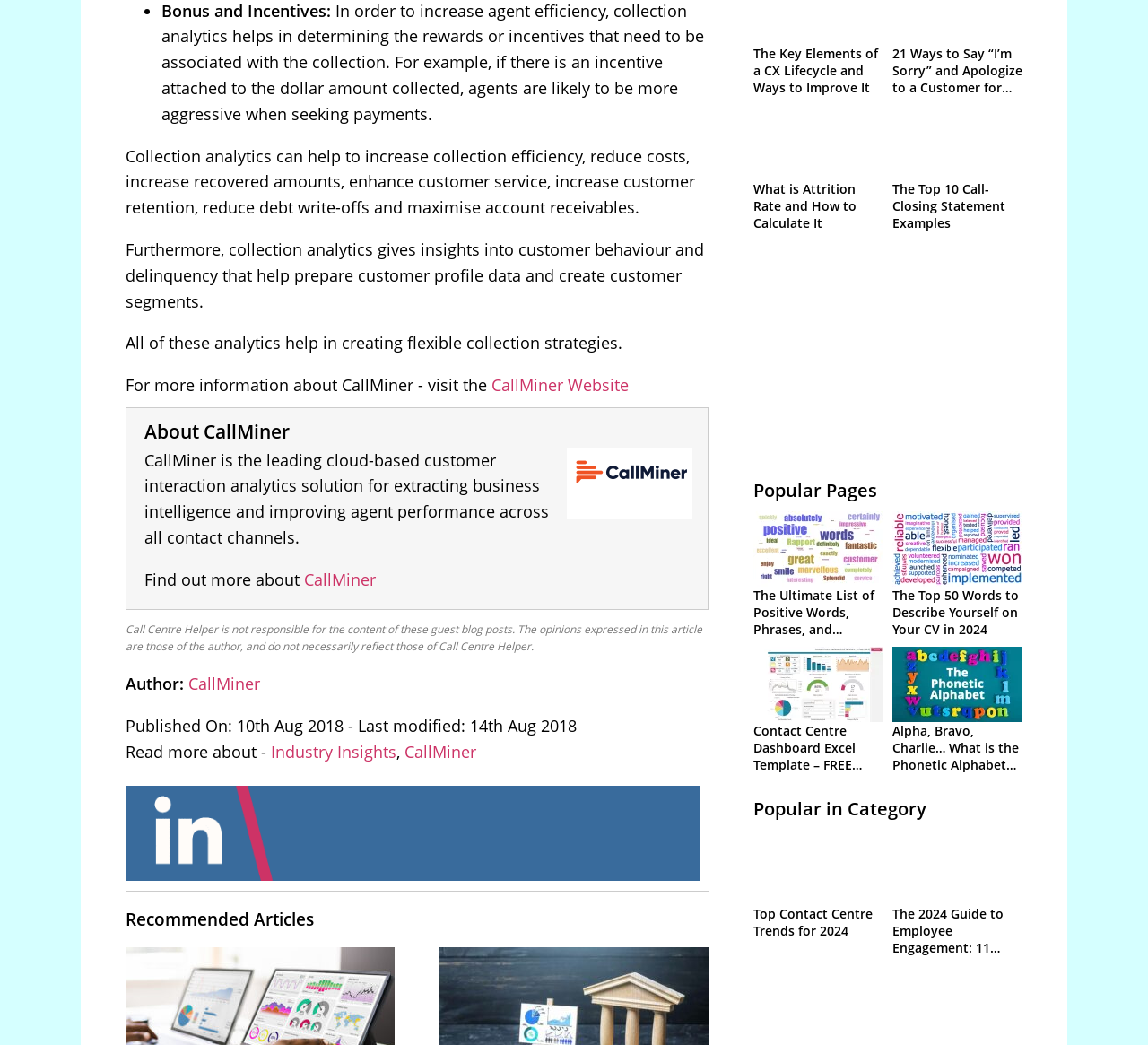Please locate the bounding box coordinates for the element that should be clicked to achieve the following instruction: "Follow Us on LinkedIn". Ensure the coordinates are given as four float numbers between 0 and 1, i.e., [left, top, right, bottom].

[0.109, 0.828, 0.609, 0.847]